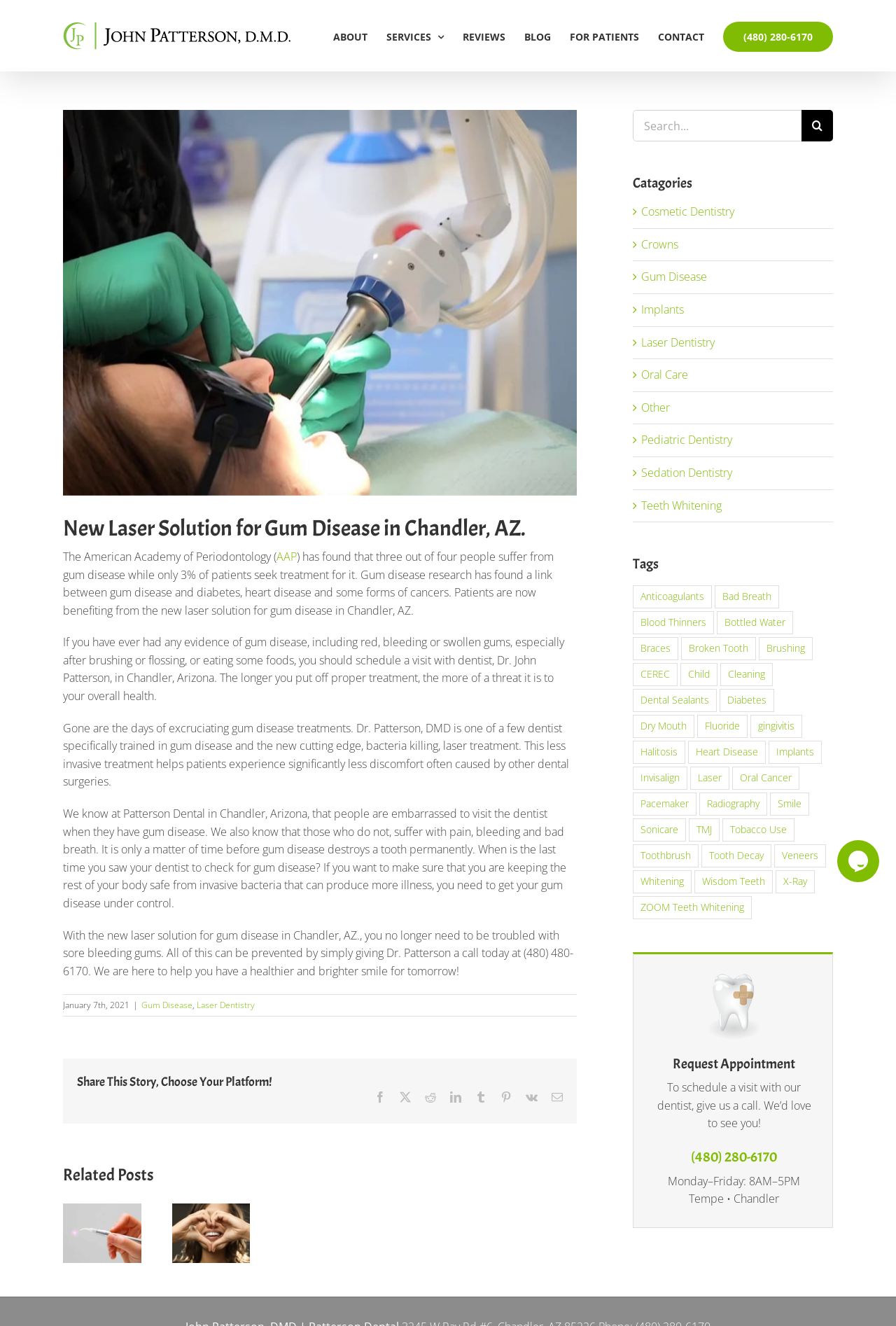What is the category of the article 'Oral Care and the Effect on the Heart'?
Using the image, provide a concise answer in one word or a short phrase.

Oral Care